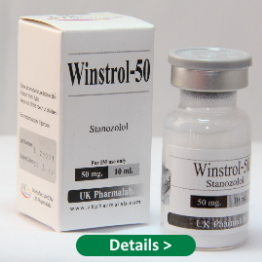What is the purpose of the green button?
Based on the visual content, answer with a single word or a brief phrase.

To provide further information